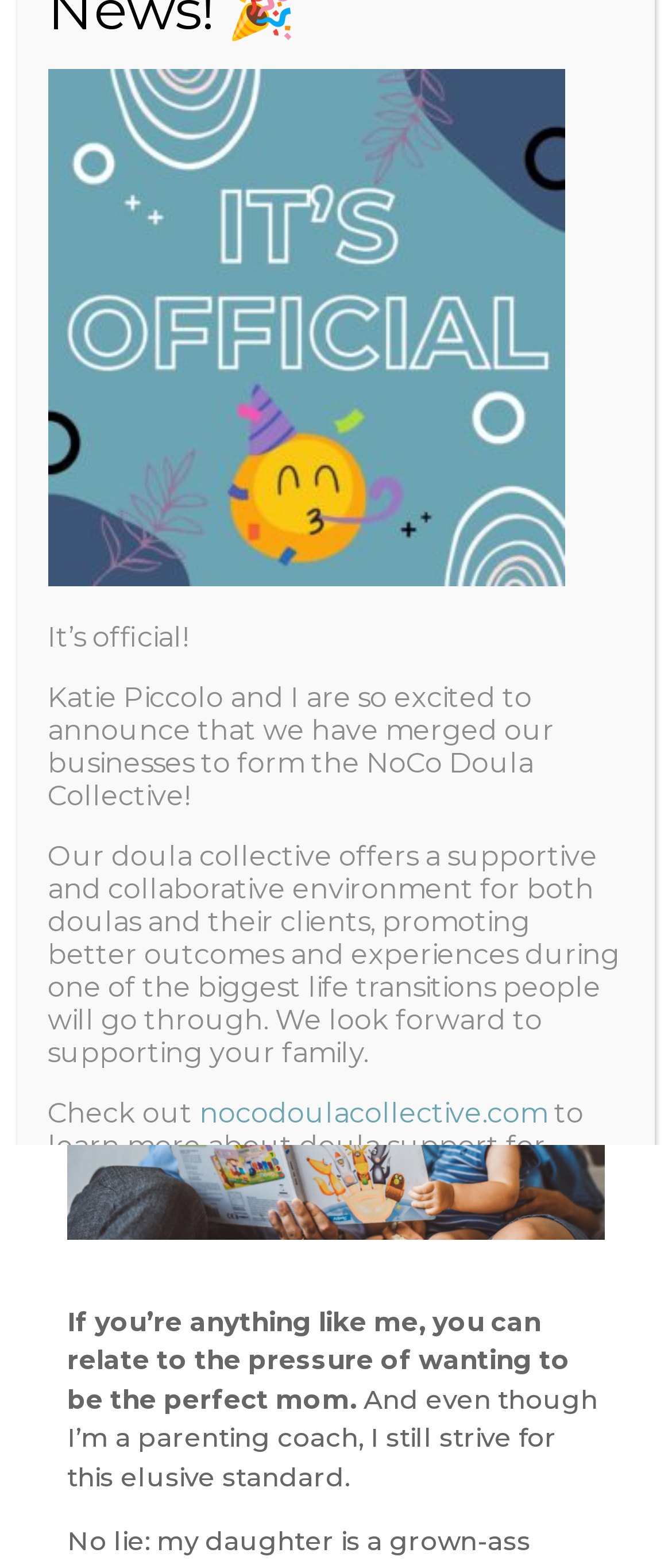Find the bounding box coordinates corresponding to the UI element with the description: "nocodoulacollective.com". The coordinates should be formatted as [left, top, right, bottom], with values as floats between 0 and 1.

[0.297, 0.699, 0.815, 0.72]